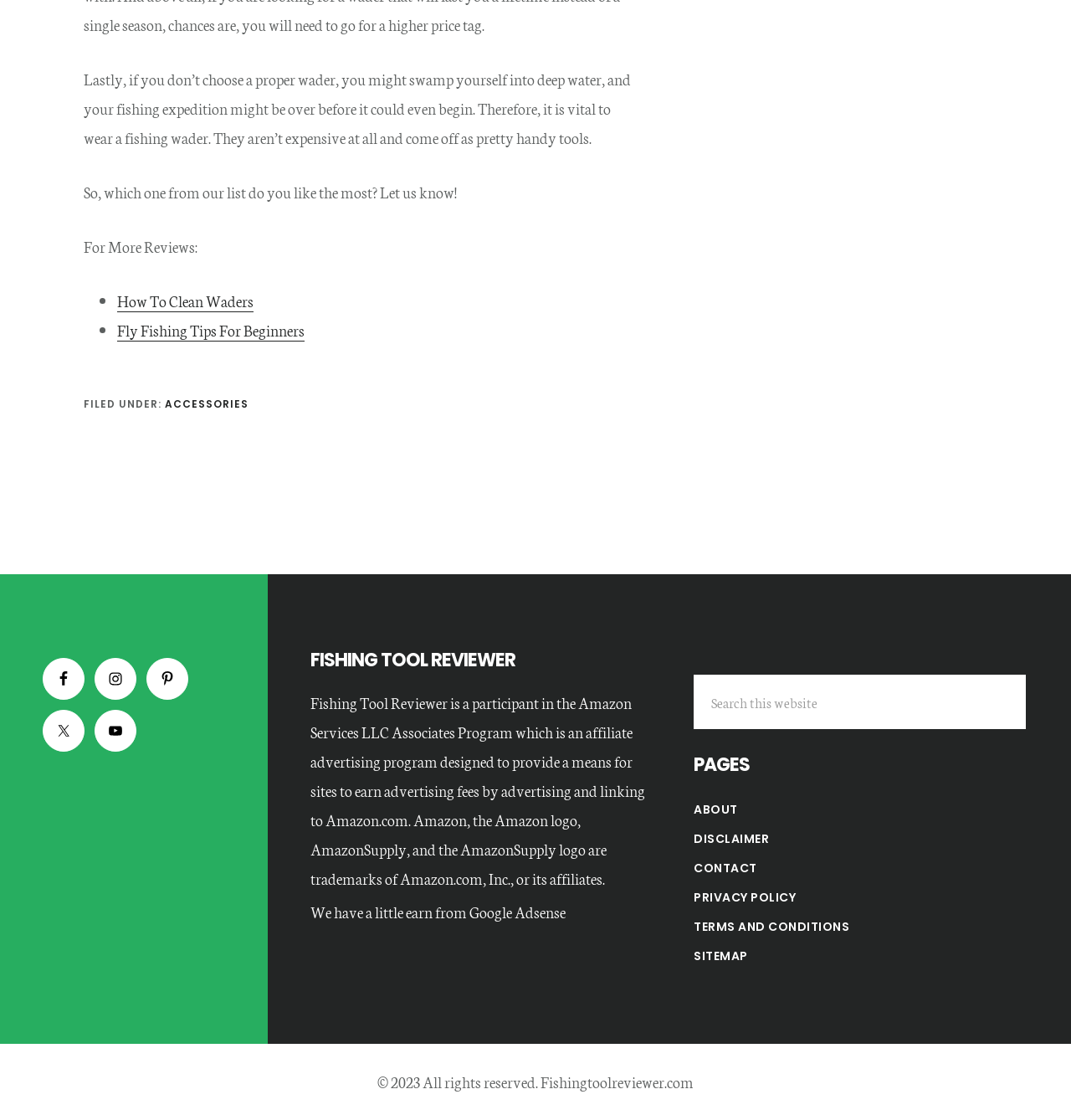What type of program is the Amazon Services LLC Associates Program?
Using the image, provide a detailed and thorough answer to the question.

The webpage states that Fishing Tool Reviewer is a participant in the Amazon Services LLC Associates Program, which is an affiliate advertising program designed to provide a means for sites to earn advertising fees by advertising and linking to Amazon.com.